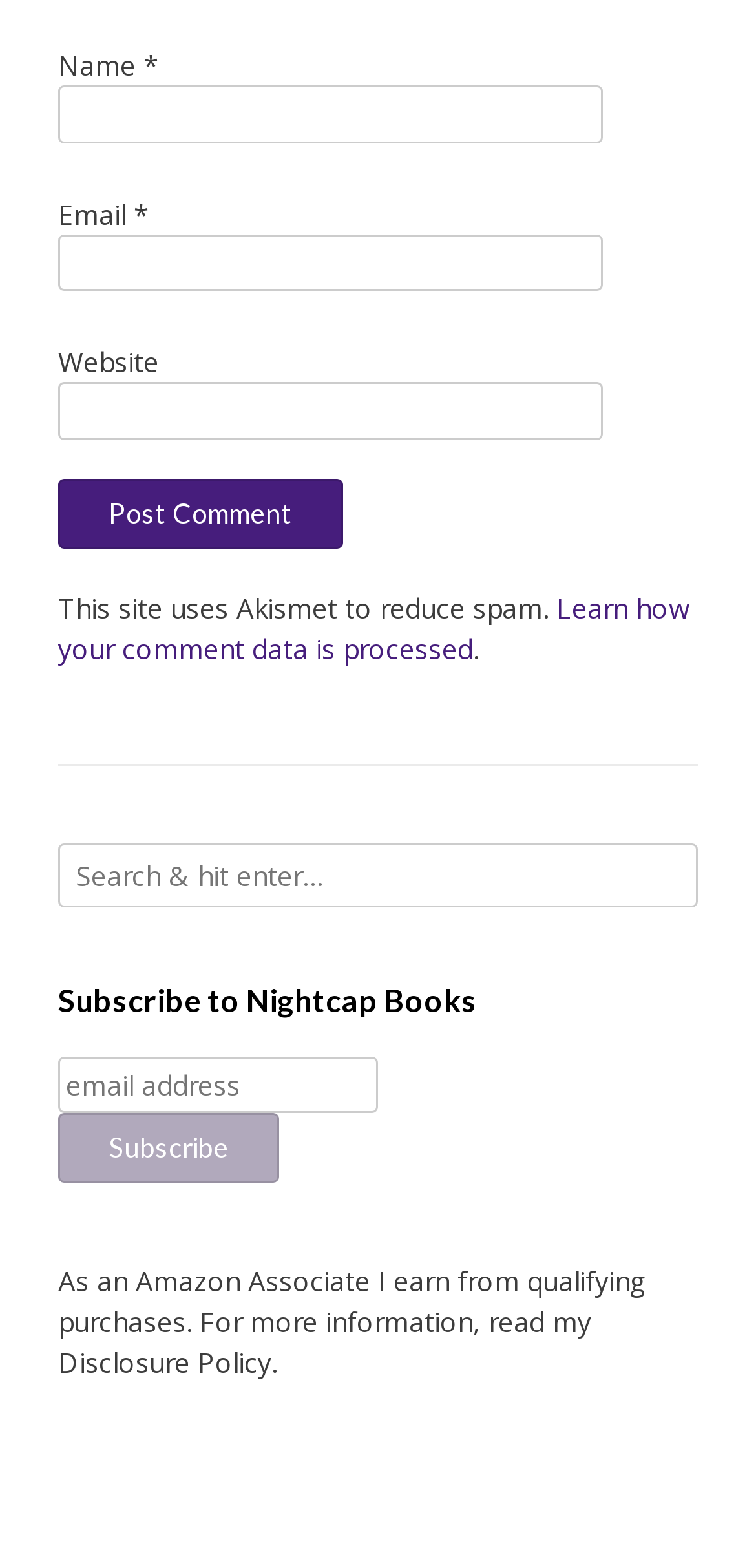Please identify the bounding box coordinates of the clickable area that will allow you to execute the instruction: "Post a comment".

[0.077, 0.305, 0.454, 0.35]